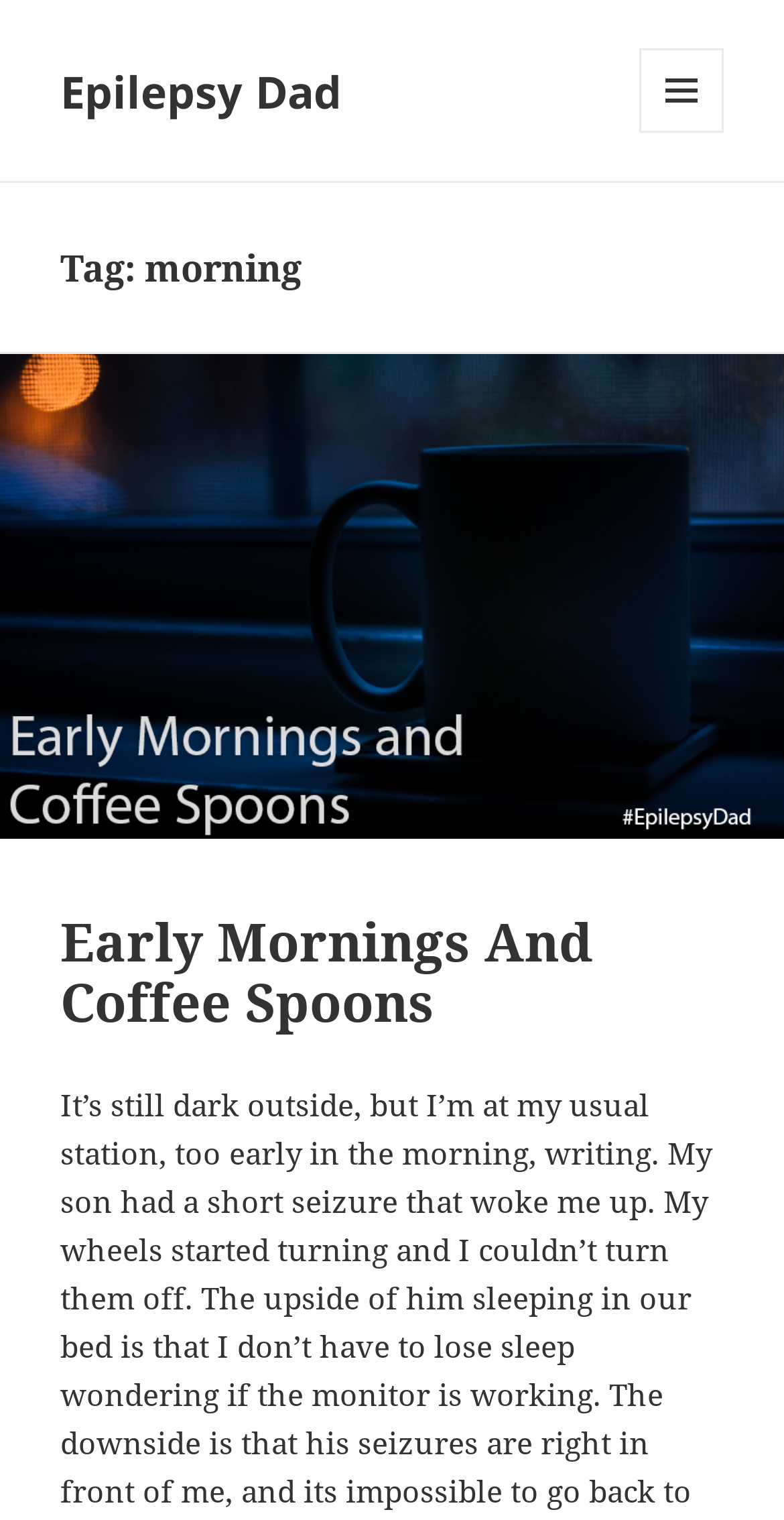Based on the element description: "Early Mornings And Coffee Spoons", identify the UI element and provide its bounding box coordinates. Use four float numbers between 0 and 1, [left, top, right, bottom].

[0.077, 0.596, 0.756, 0.683]